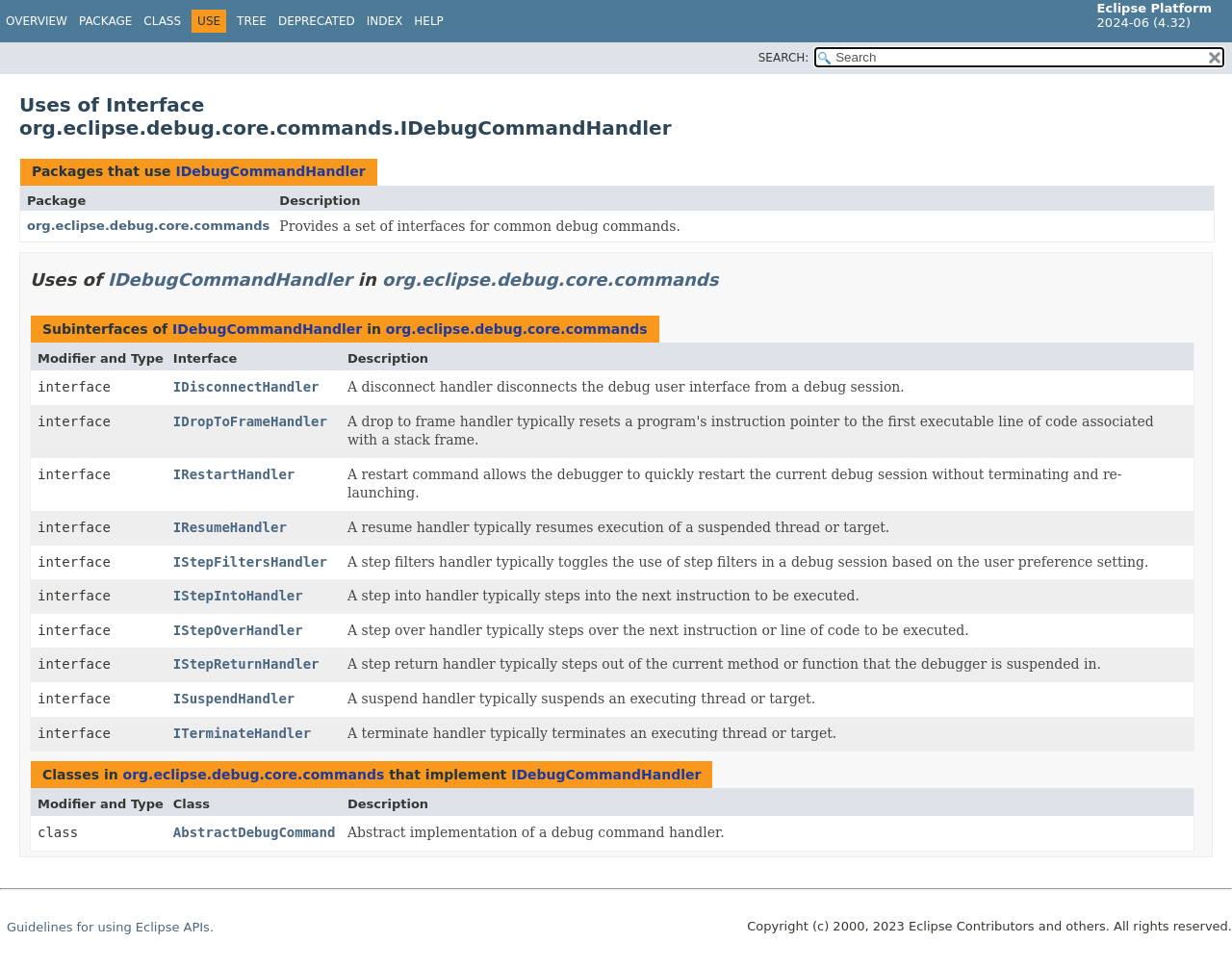Provide the bounding box coordinates of the HTML element described by the text: "input value="Search" parent_node: SEARCH: value="search"".

[0.661, 0.048, 0.994, 0.069]